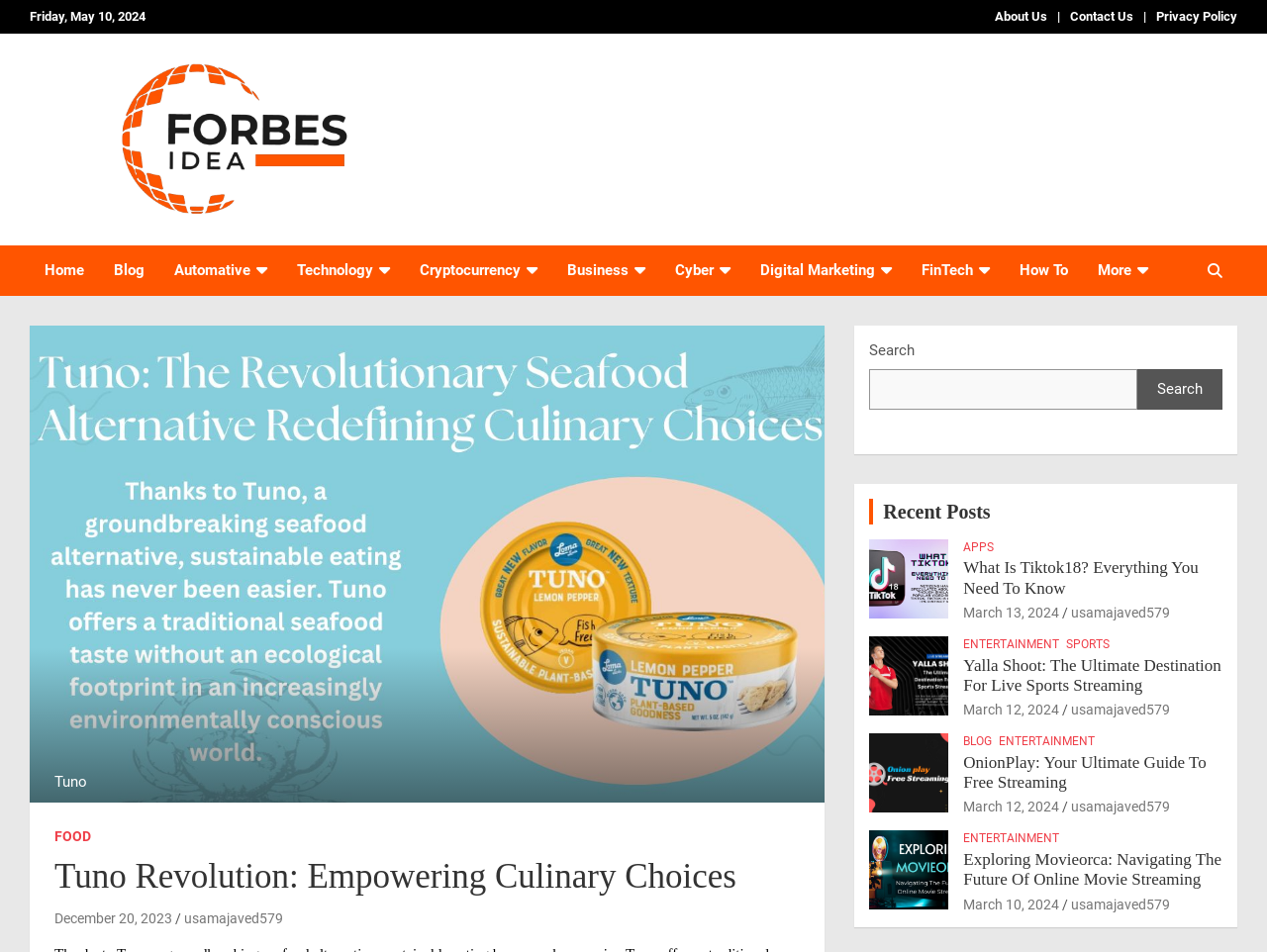How many recent posts are listed on the webpage?
Please provide a single word or phrase as your answer based on the screenshot.

5